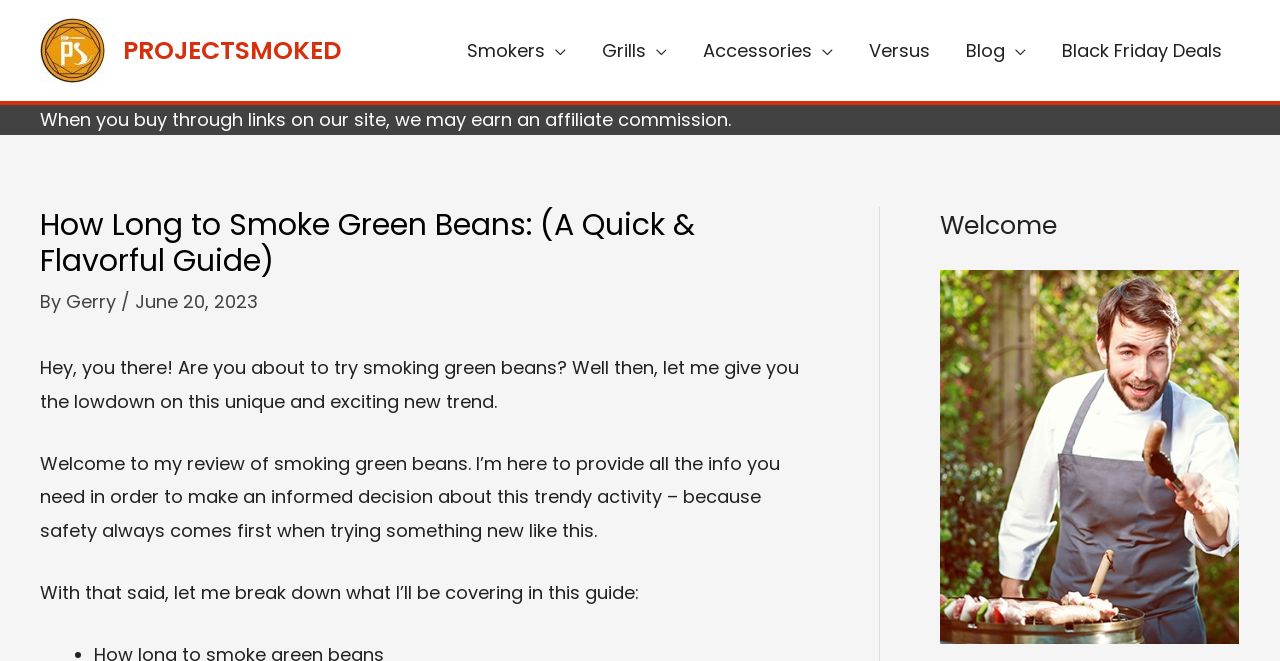Specify the bounding box coordinates of the element's region that should be clicked to achieve the following instruction: "Click PROJECTSMOKED link". The bounding box coordinates consist of four float numbers between 0 and 1, in the format [left, top, right, bottom].

[0.031, 0.055, 0.082, 0.093]